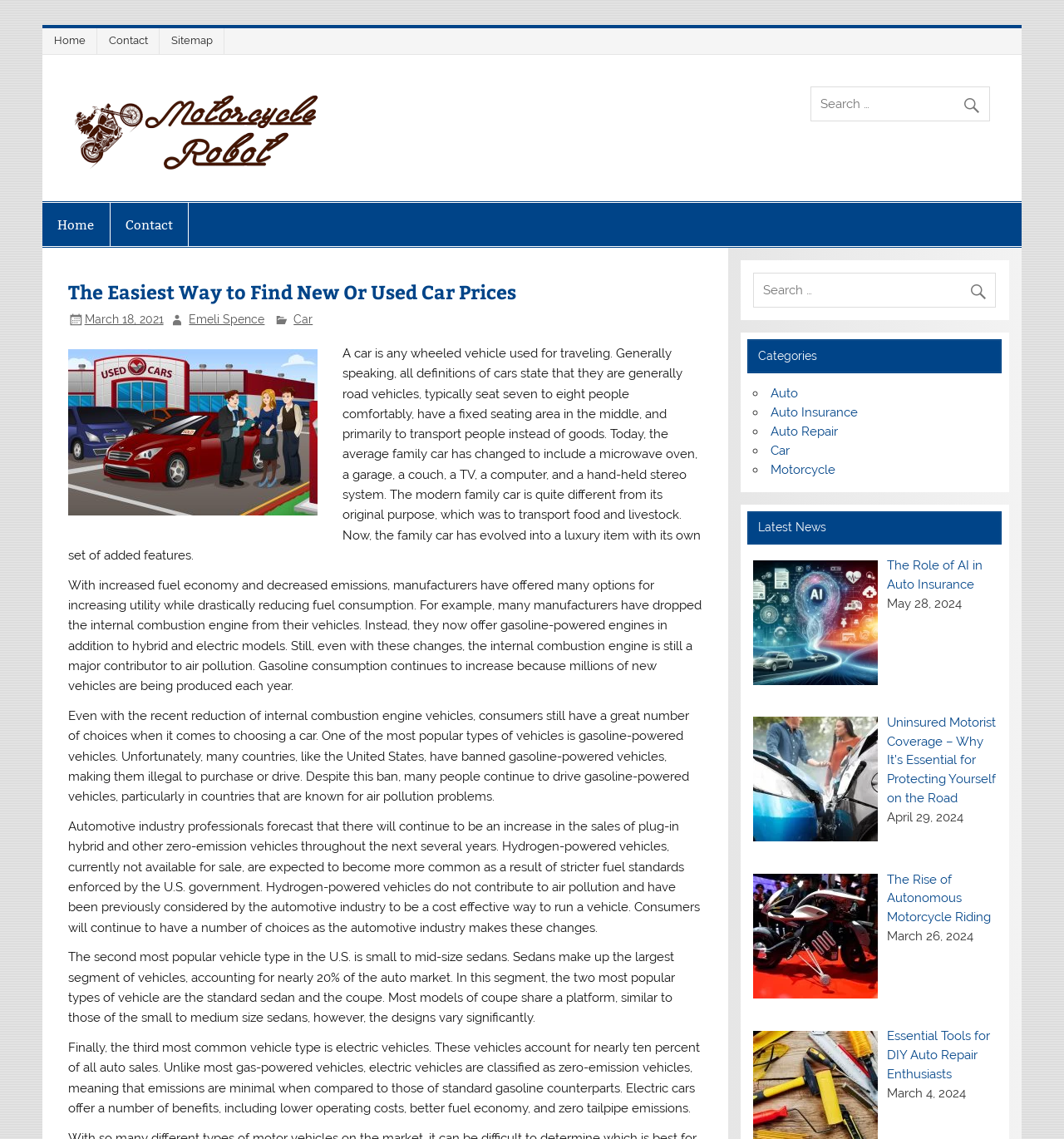Extract the bounding box coordinates of the UI element described: "Home". Provide the coordinates in the format [left, top, right, bottom] with values ranging from 0 to 1.

[0.046, 0.025, 0.091, 0.048]